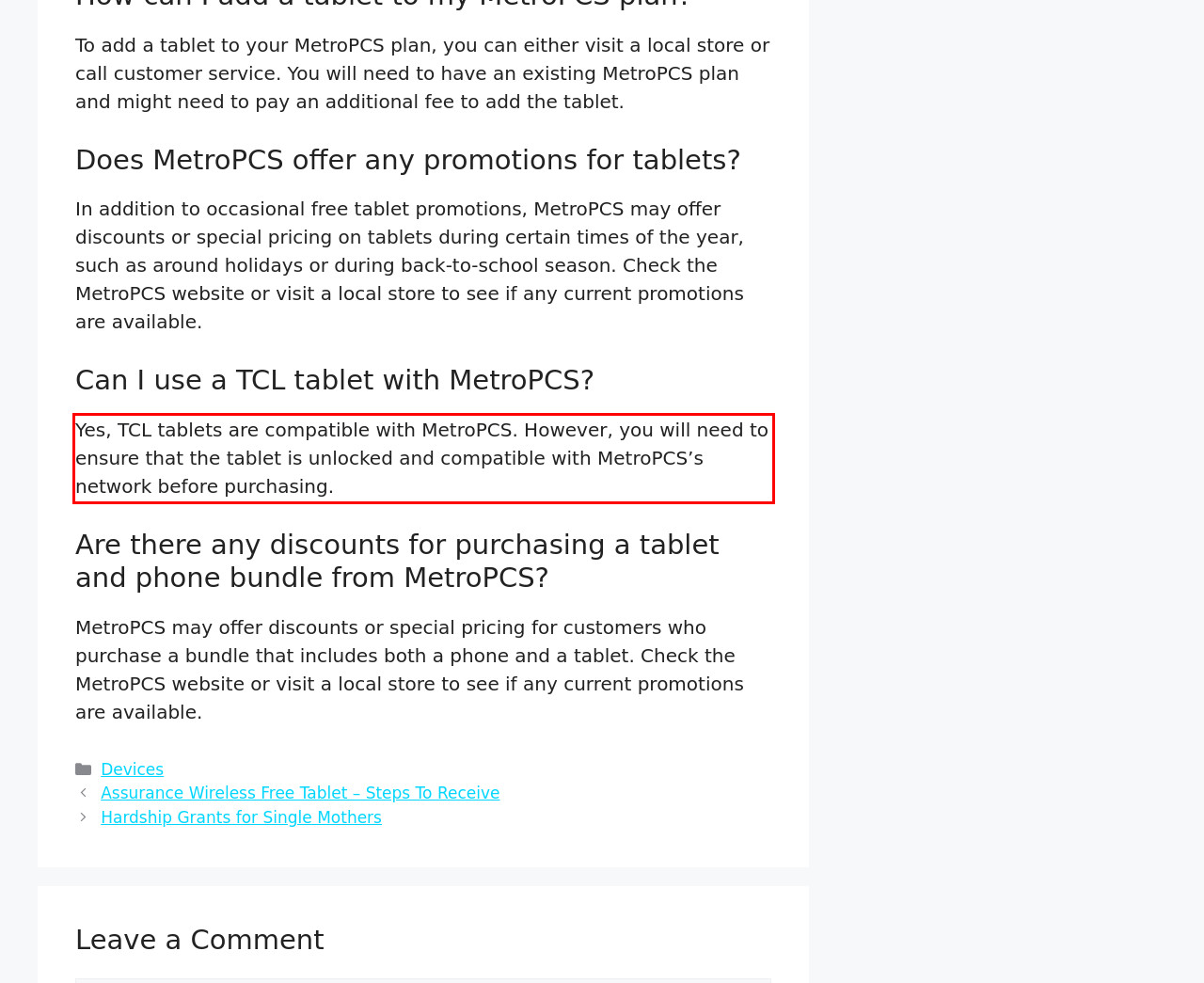Please take the screenshot of the webpage, find the red bounding box, and generate the text content that is within this red bounding box.

Yes, TCL tablets are compatible with MetroPCS. However, you will need to ensure that the tablet is unlocked and compatible with MetroPCS’s network before purchasing.